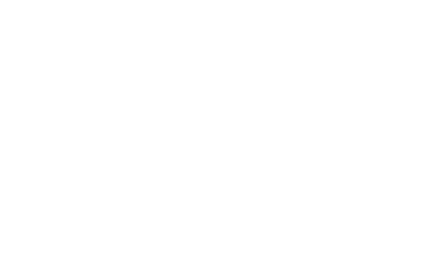What does the logo likely represent?
Based on the screenshot, provide your answer in one word or phrase.

The company's brand identity